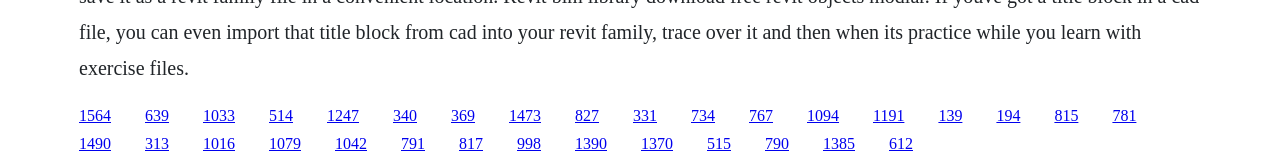Pinpoint the bounding box coordinates of the clickable area needed to execute the instruction: "click the first link". The coordinates should be specified as four float numbers between 0 and 1, i.e., [left, top, right, bottom].

[0.062, 0.638, 0.087, 0.74]